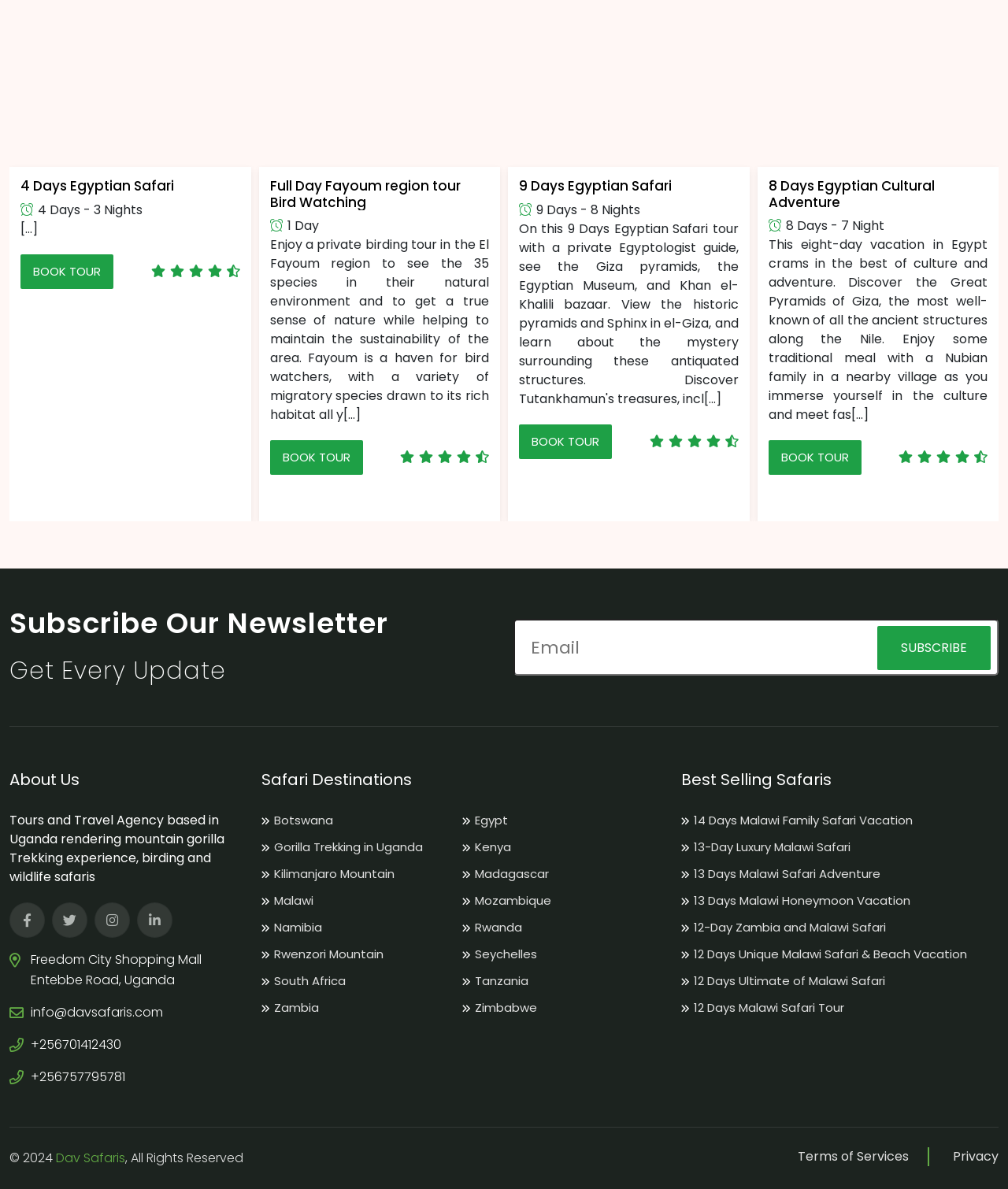Determine the coordinates of the bounding box for the clickable area needed to execute this instruction: "Read more about Lasker Clinical Research Scholars".

None